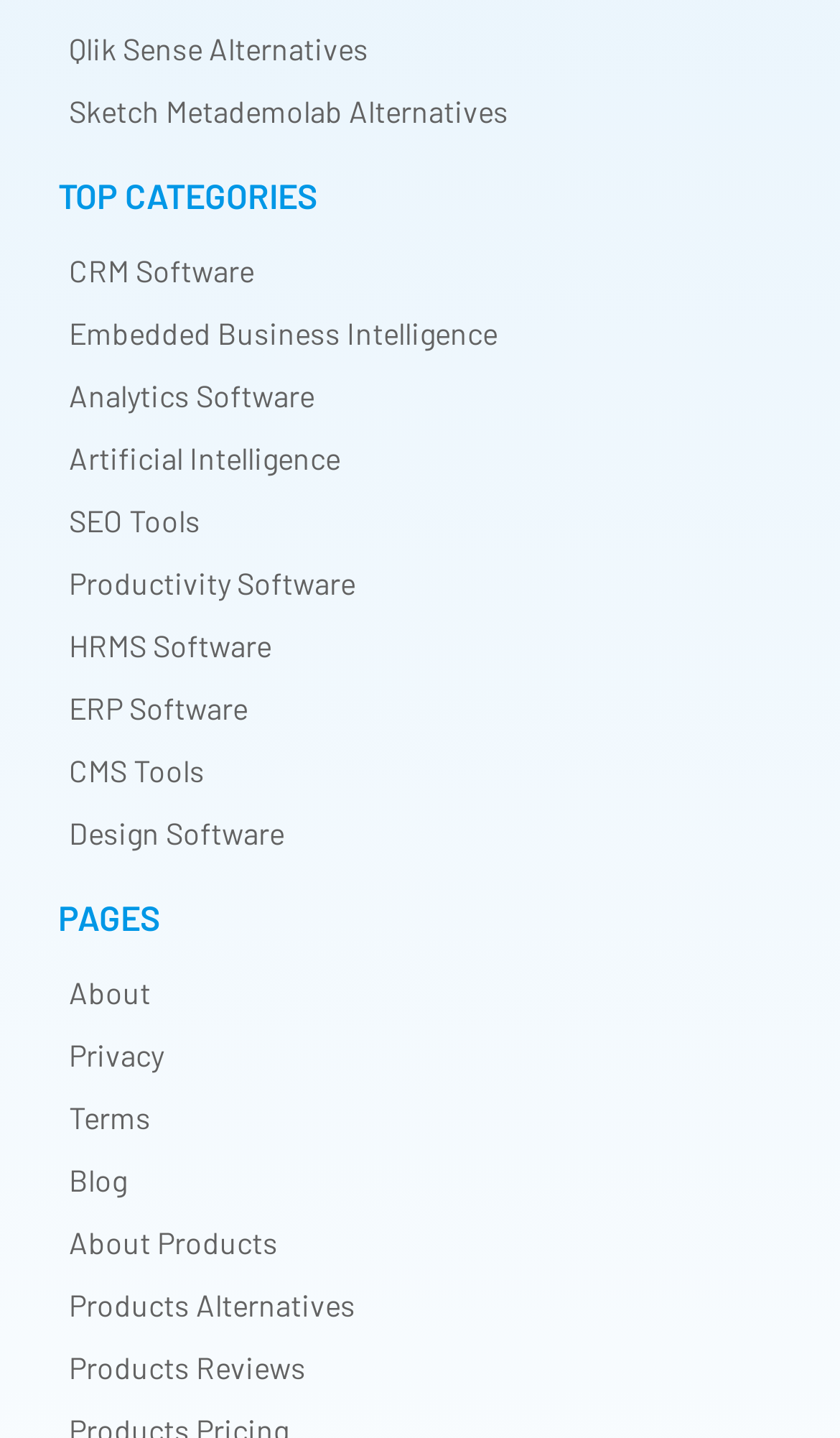How many sections are on the webpage?
From the image, respond with a single word or phrase.

2